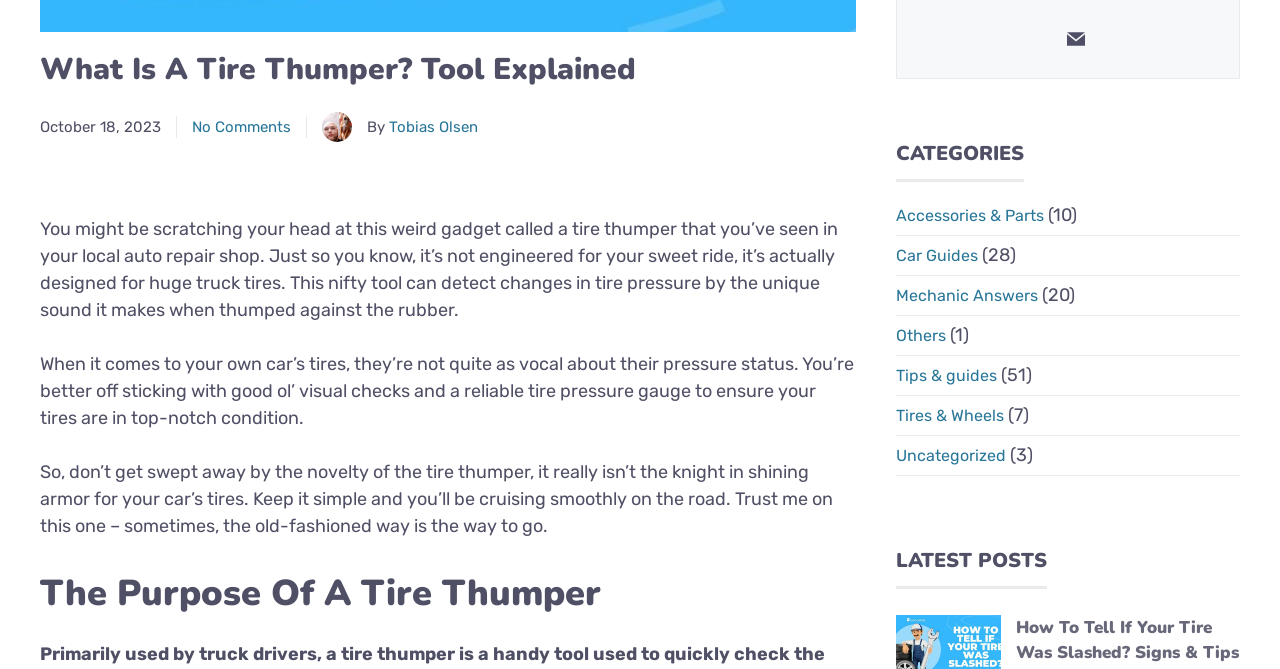Specify the bounding box coordinates (top-left x, top-left y, bottom-right x, bottom-right y) of the UI element in the screenshot that matches this description: No Comments

[0.15, 0.176, 0.227, 0.203]